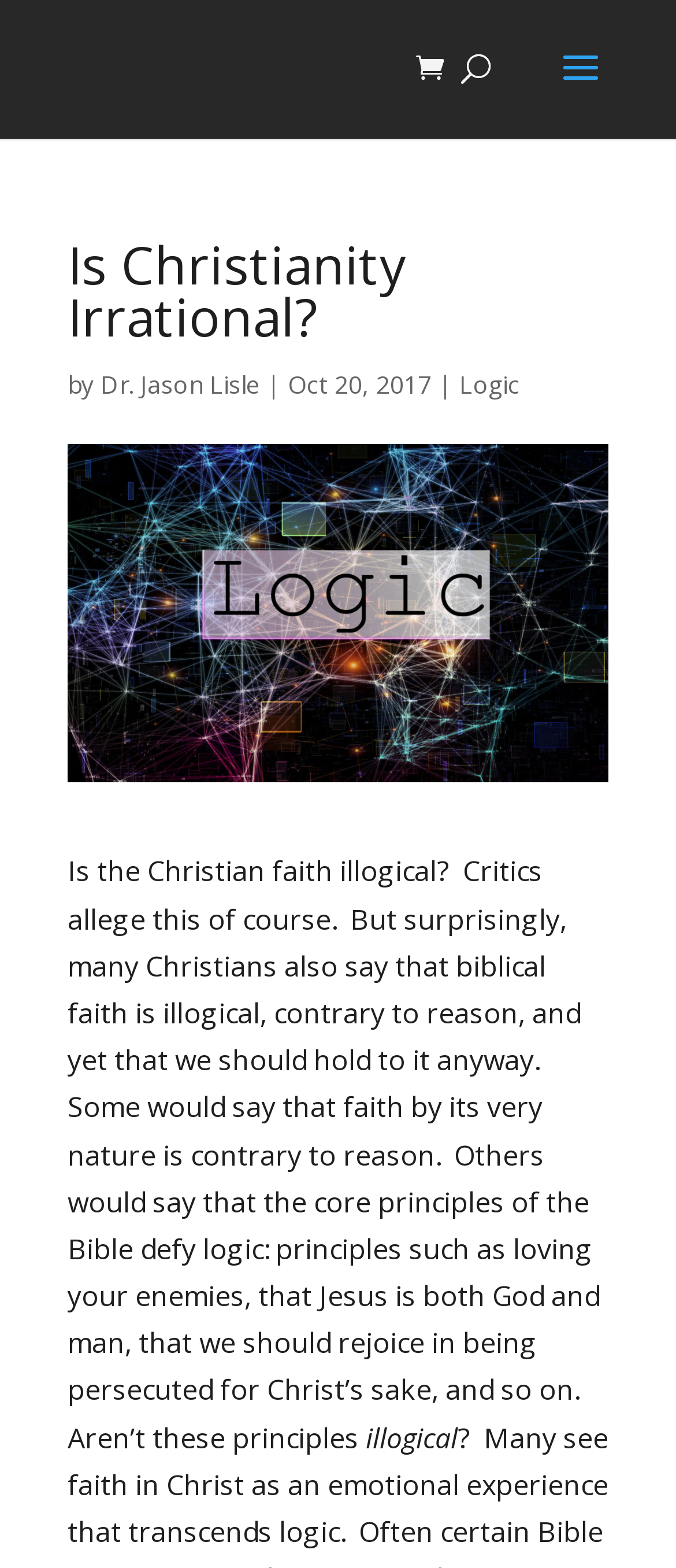What is the date of publication of this article?
Based on the image, give a one-word or short phrase answer.

Oct 20, 2017